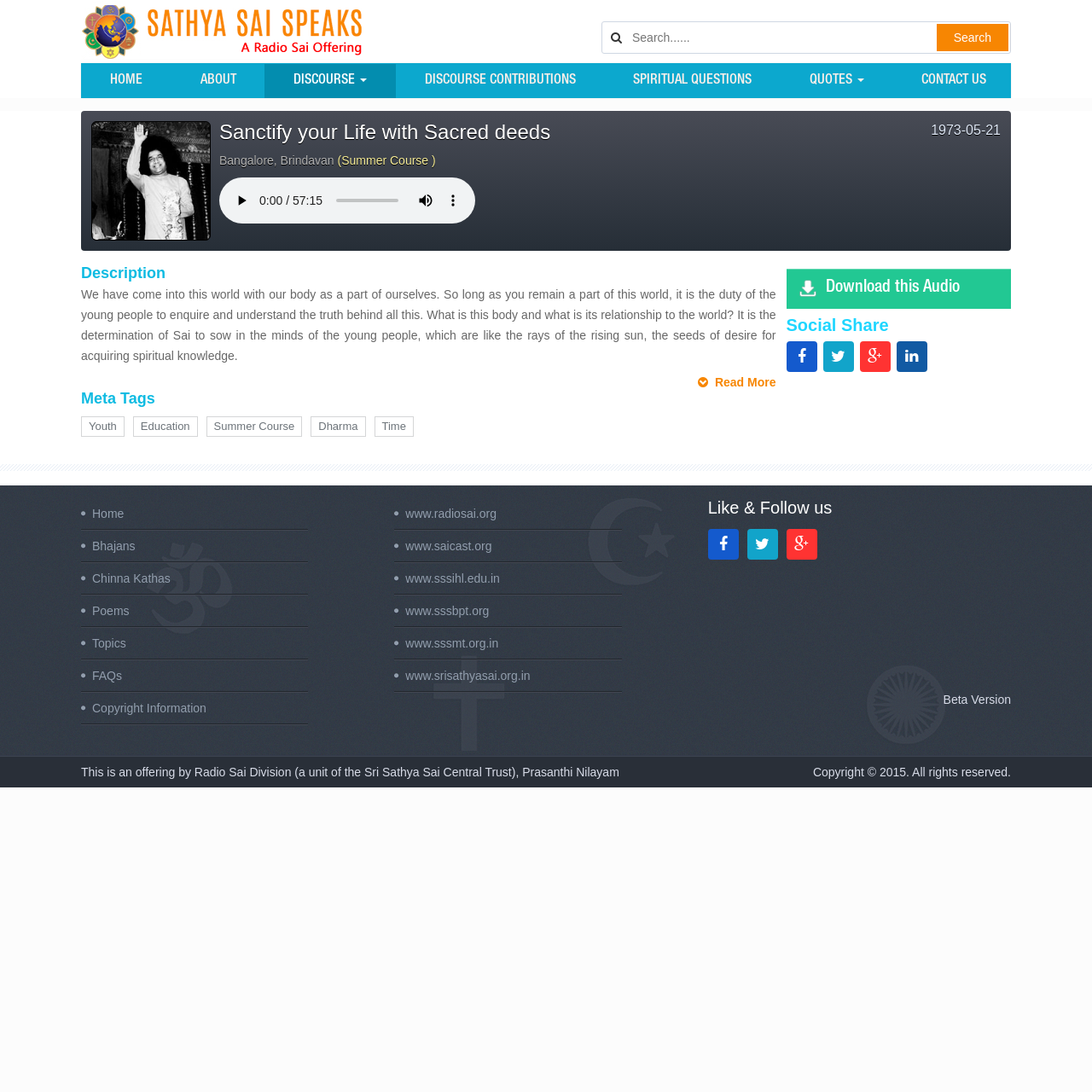Determine the bounding box coordinates of the clickable element to achieve the following action: 'Search for audio clips'. Provide the coordinates as four float values between 0 and 1, formatted as [left, top, right, bottom].

[0.573, 0.02, 0.85, 0.048]